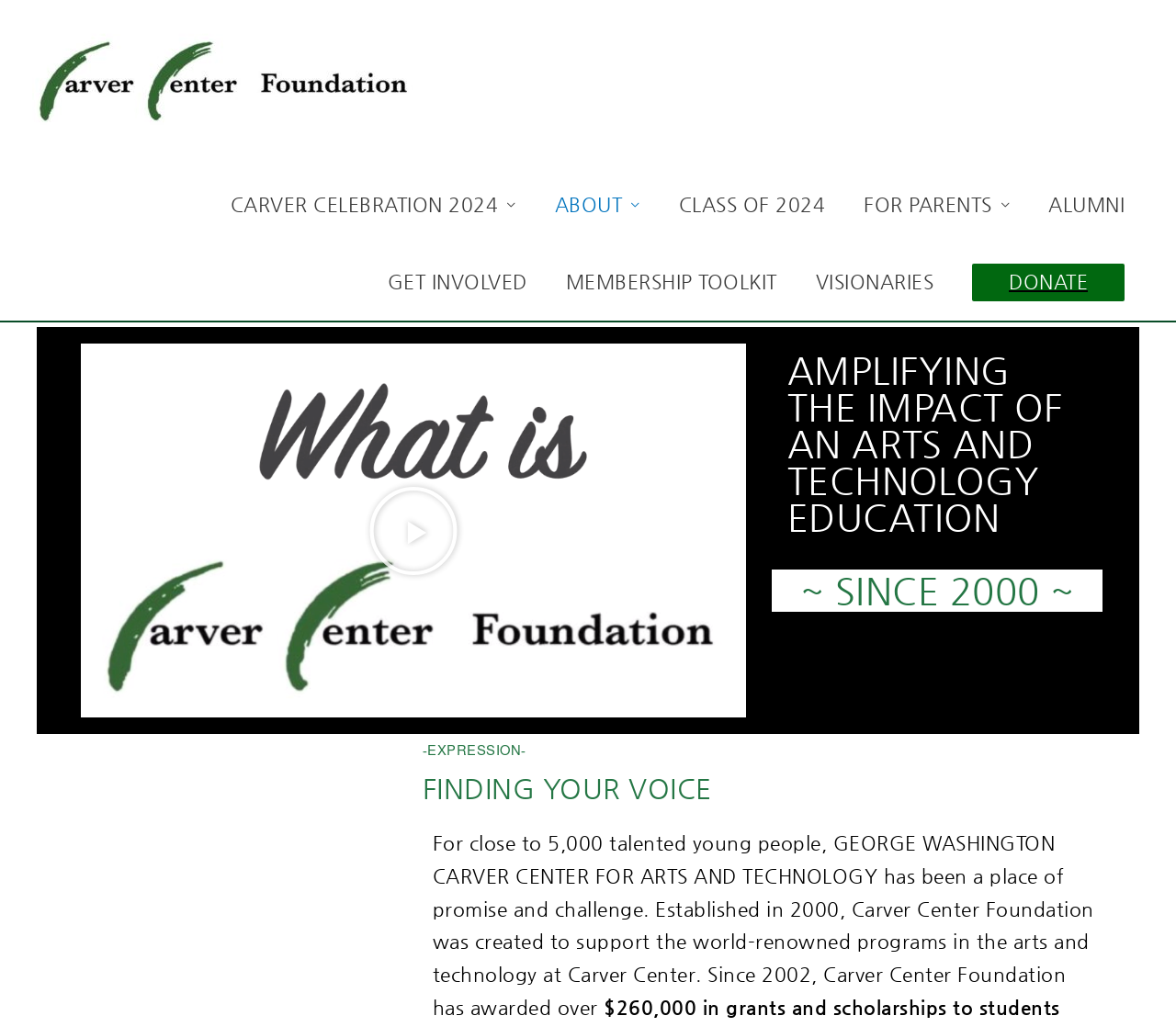Determine the bounding box coordinates of the clickable element to complete this instruction: "Go to the 'DONATE' page". Provide the coordinates in the format of four float numbers between 0 and 1, [left, top, right, bottom].

[0.827, 0.256, 0.956, 0.293]